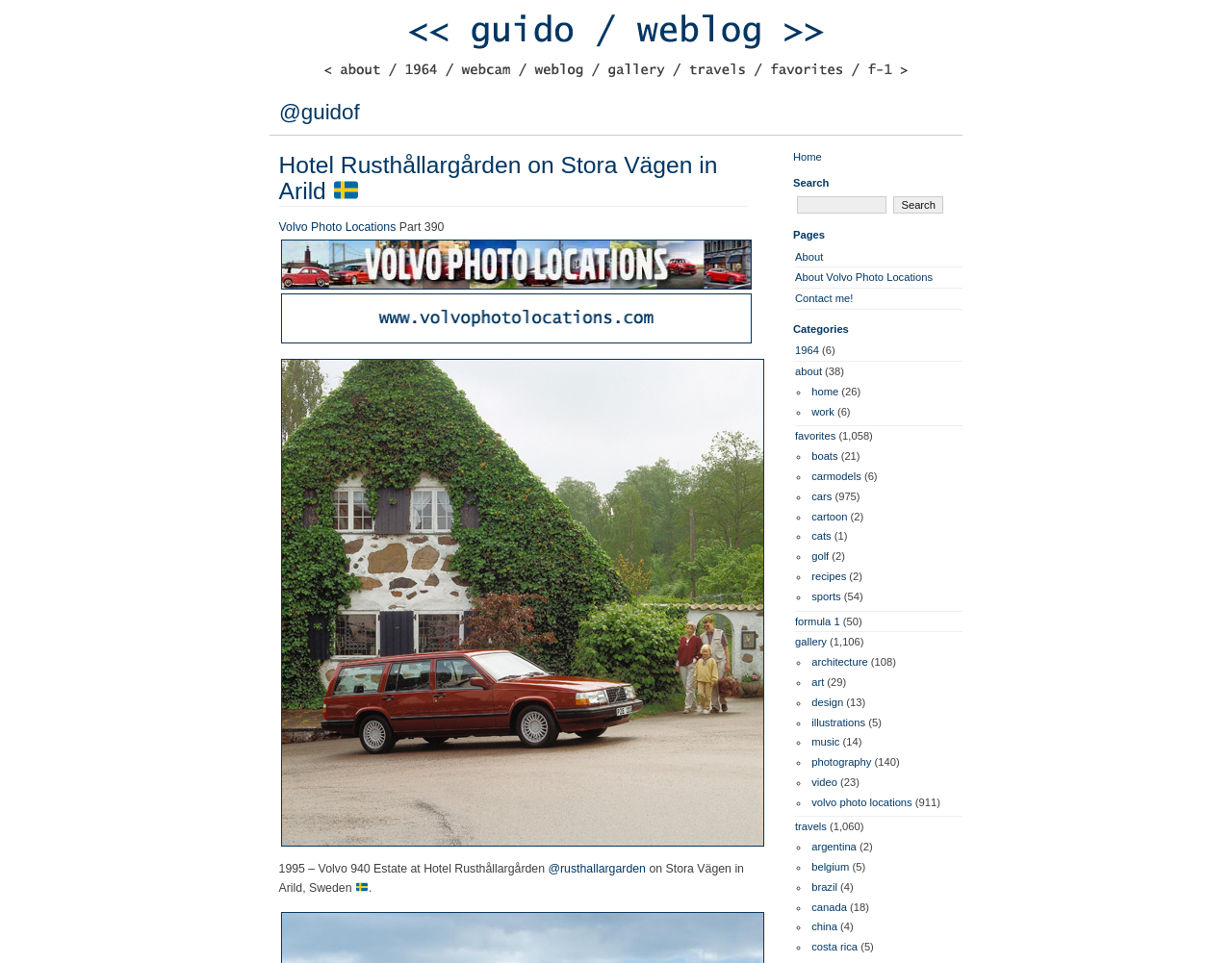Please identify the bounding box coordinates of the clickable element to fulfill the following instruction: "Contact Us". The coordinates should be four float numbers between 0 and 1, i.e., [left, top, right, bottom].

None